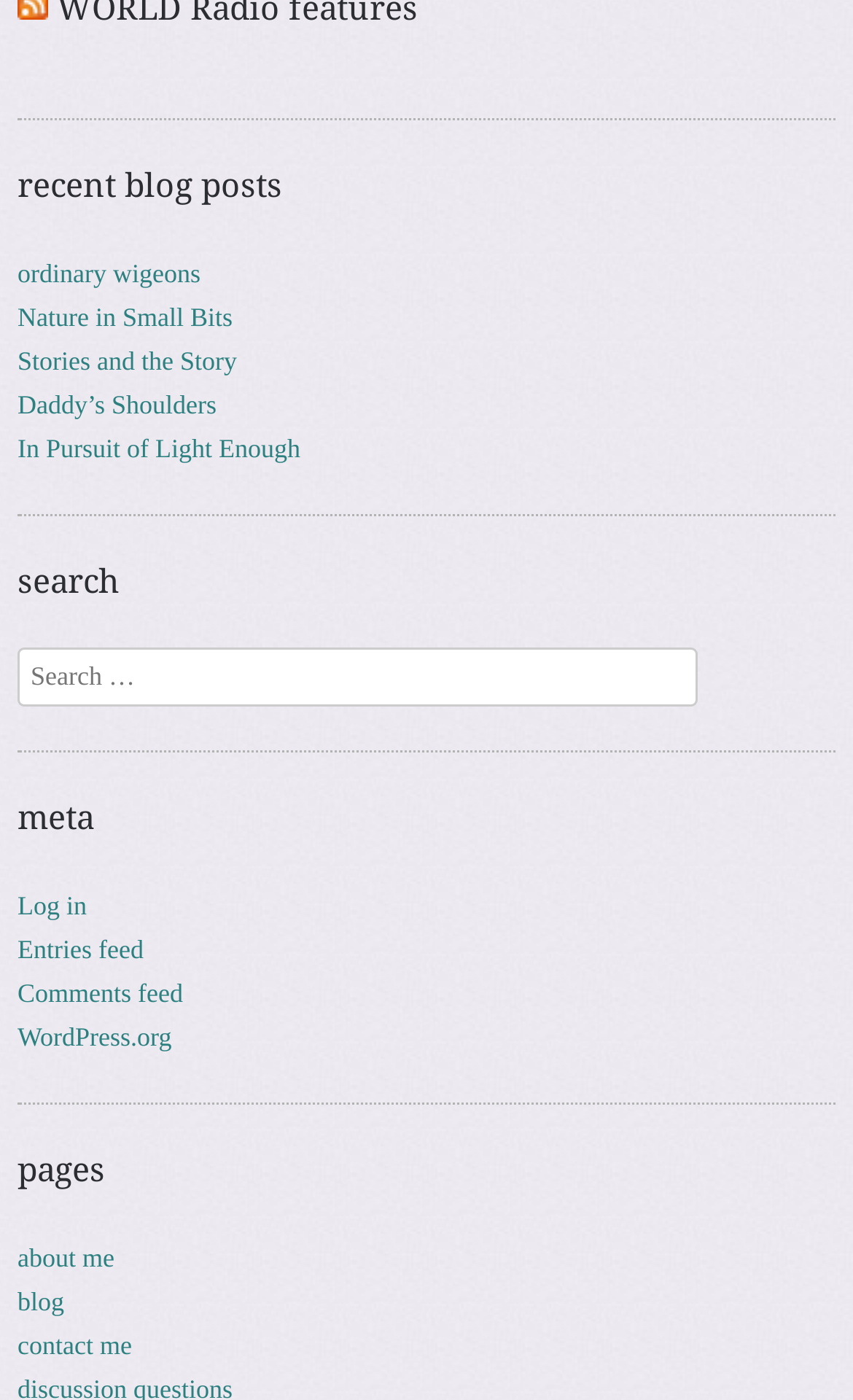Could you highlight the region that needs to be clicked to execute the instruction: "go to about me page"?

[0.021, 0.888, 0.134, 0.909]